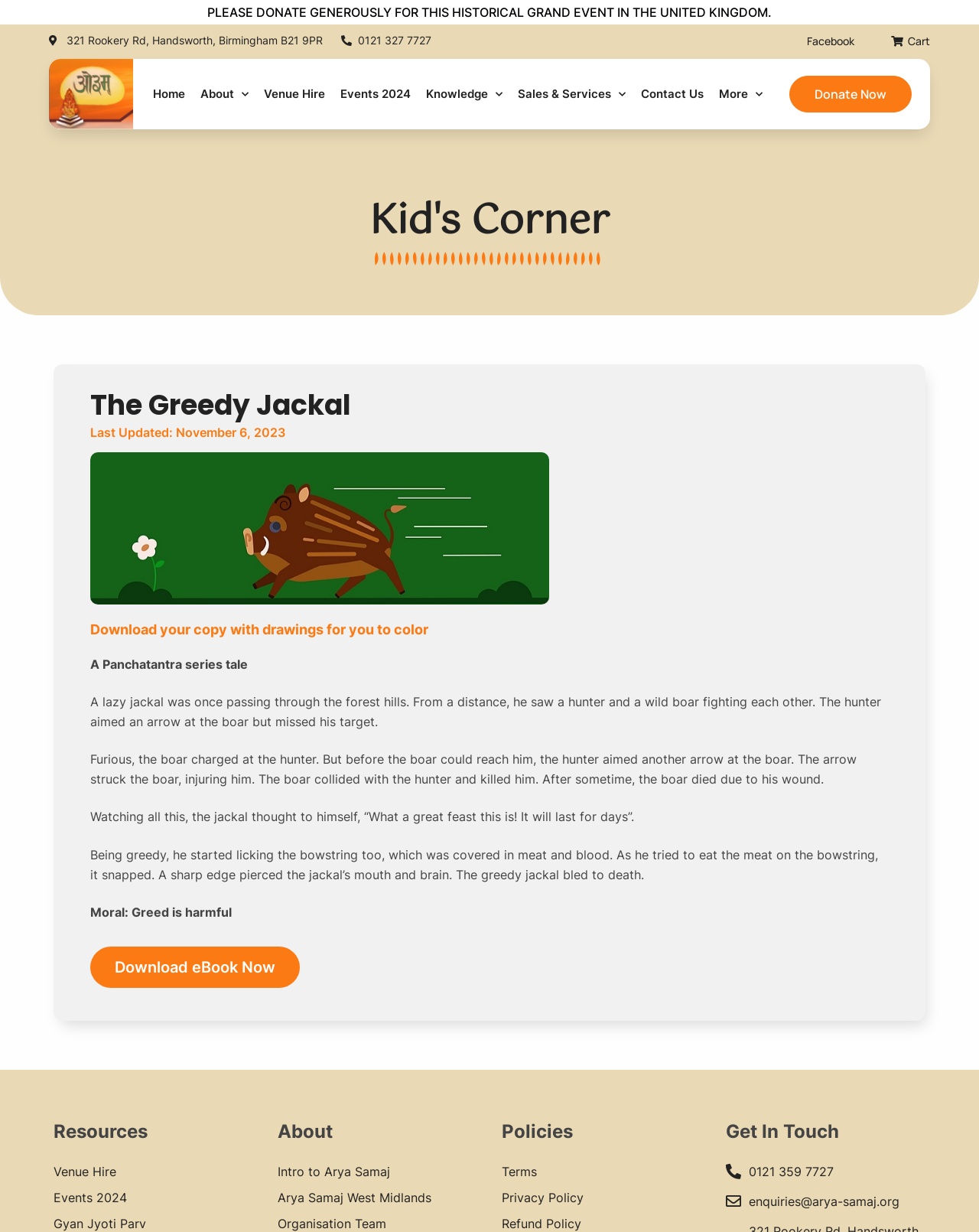What is the phone number to contact?
Provide a detailed and extensive answer to the question.

I found the phone number by looking at the static text element with the bounding box coordinates [0.366, 0.027, 0.441, 0.038], which contains the phone number '0121 327 7727'.